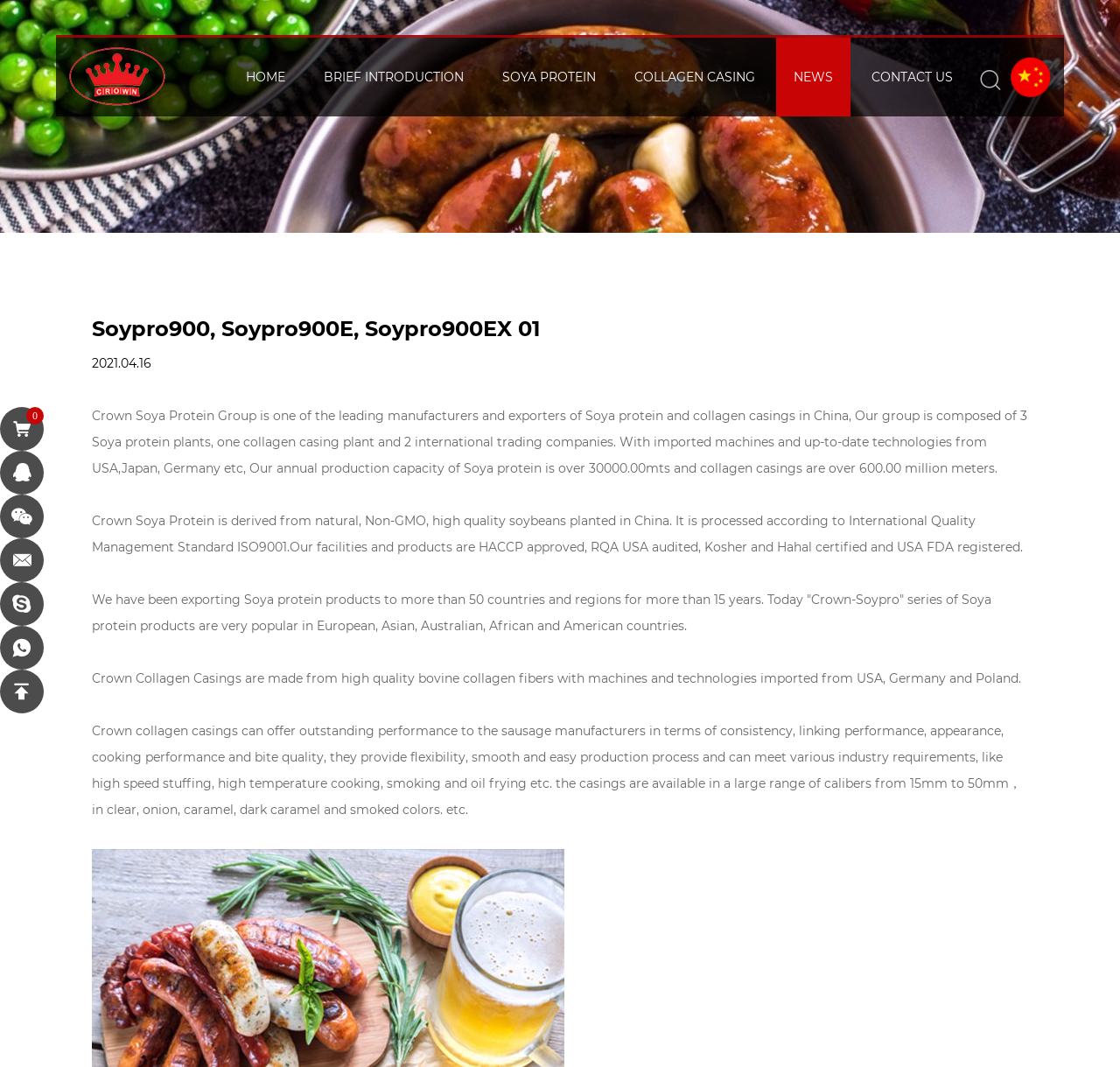Determine the bounding box coordinates for the HTML element mentioned in the following description: "parent_node: 0". The coordinates should be a list of four floats ranging from 0 to 1, represented as [left, top, right, bottom].

[0.0, 0.587, 0.039, 0.628]